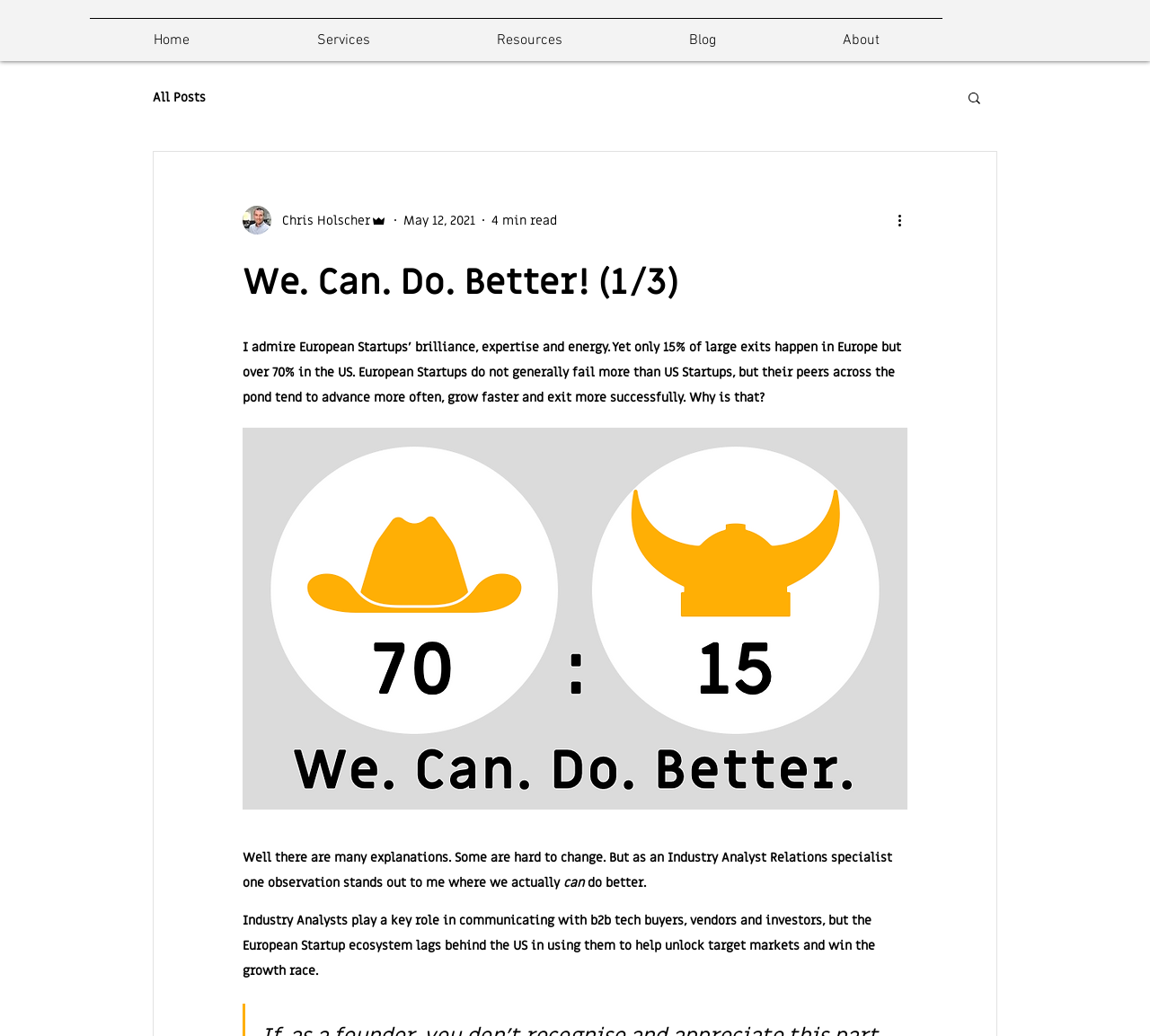Please give the bounding box coordinates of the area that should be clicked to fulfill the following instruction: "view more actions". The coordinates should be in the format of four float numbers from 0 to 1, i.e., [left, top, right, bottom].

[0.778, 0.202, 0.797, 0.223]